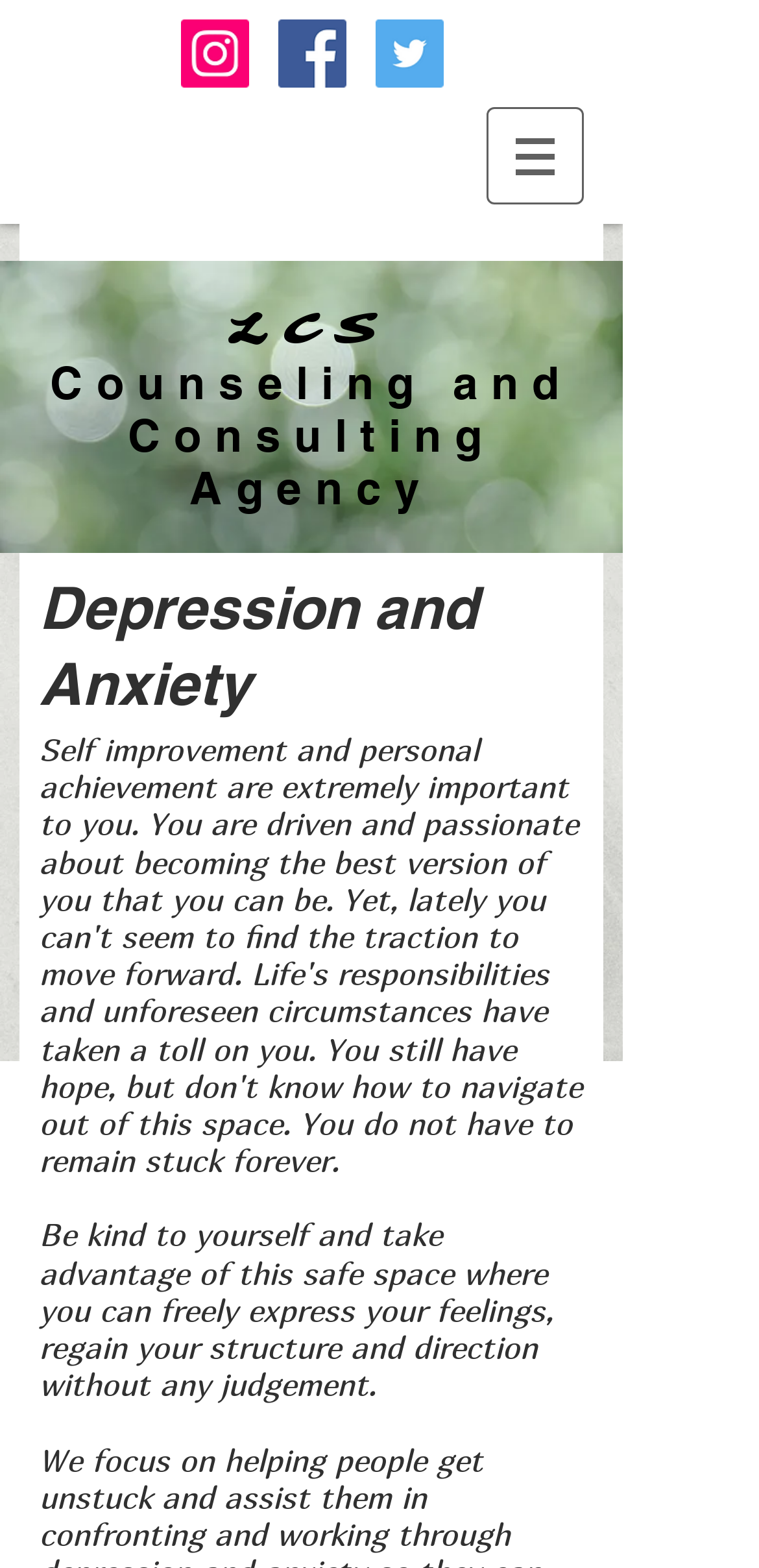What is the position of the Facebook social icon relative to the Instagram social icon?
Answer the question with just one word or phrase using the image.

To the right